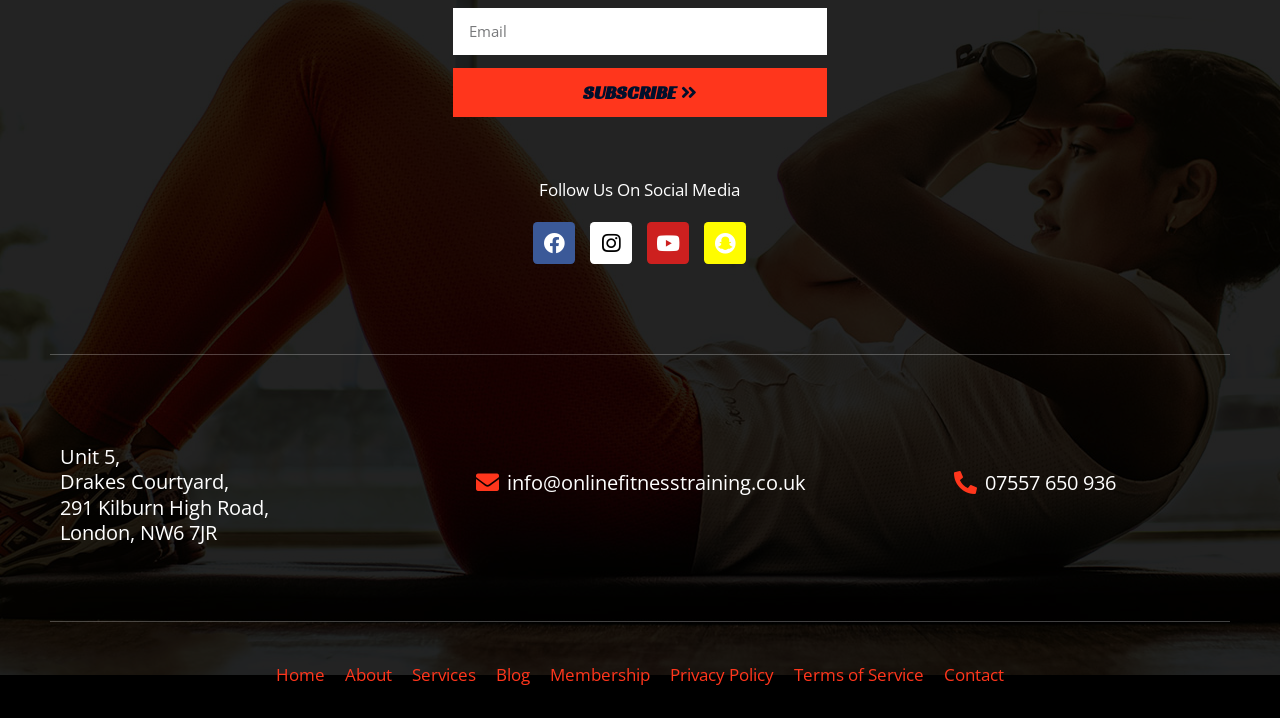Using the element description provided, determine the bounding box coordinates in the format (top-left x, top-left y, bottom-right x, bottom-right y). Ensure that all values are floating point numbers between 0 and 1. Element description: parent_node: Email name="form_fields[email]" placeholder="Email"

[0.354, 0.011, 0.646, 0.077]